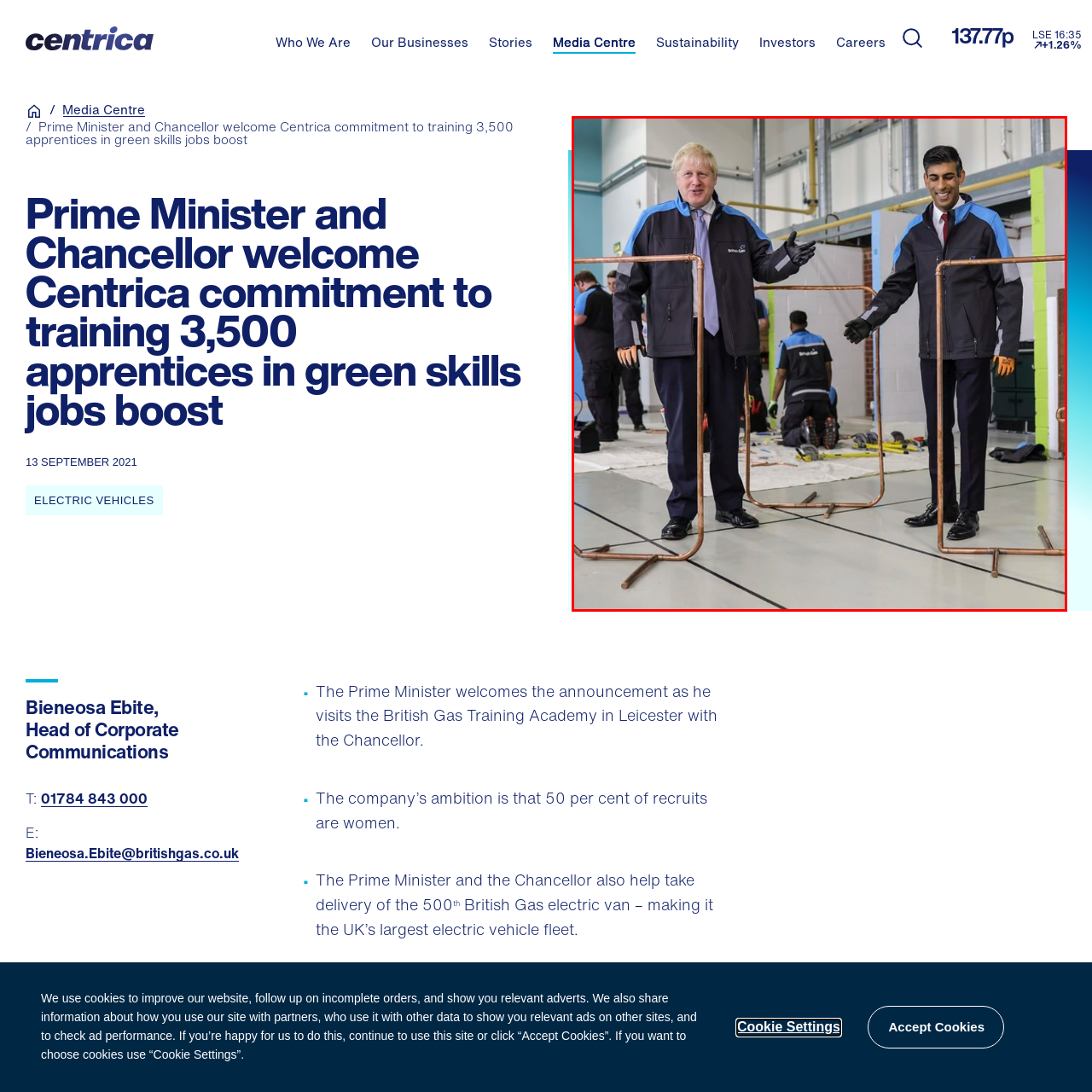Look at the image enclosed within the red outline and answer the question with a single word or phrase:
What is the purpose of the training session?

To promote green energy jobs